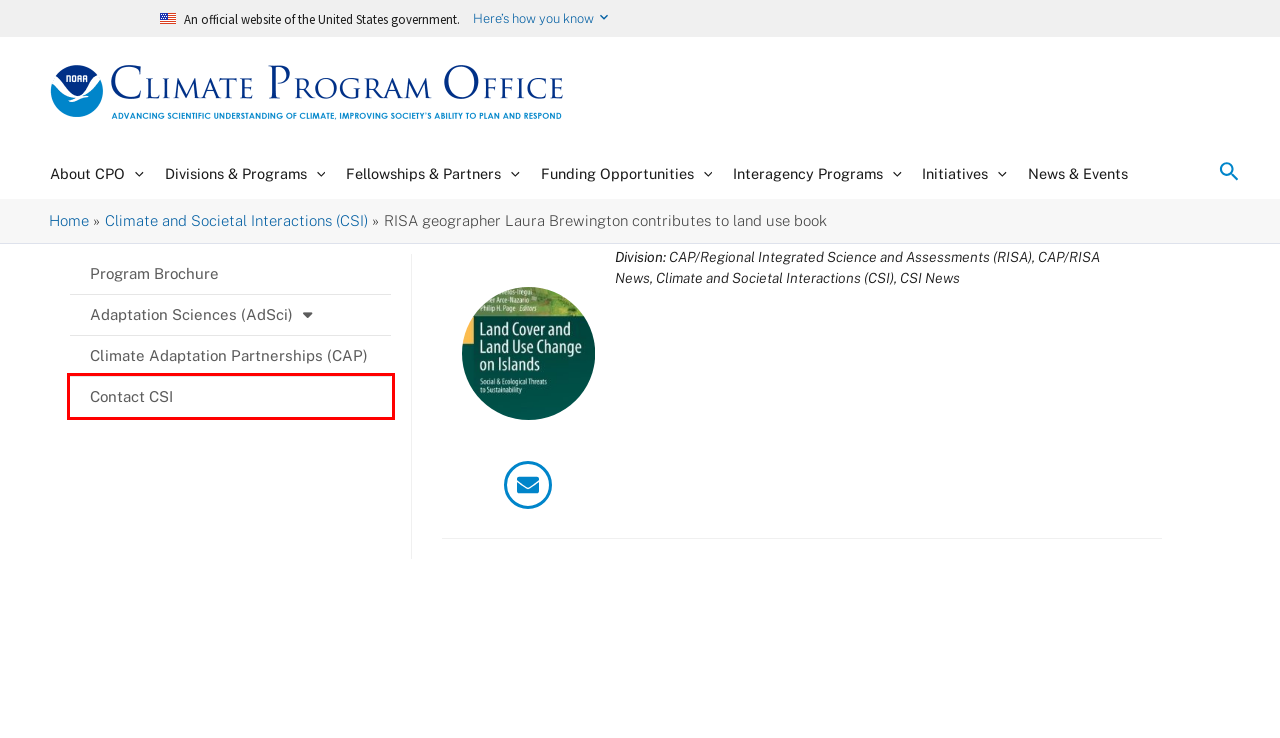Given a webpage screenshot featuring a red rectangle around a UI element, please determine the best description for the new webpage that appears after the element within the bounding box is clicked. The options are:
A. About CPO - Climate Program Office
B. All News & Events - Climate Program Office
C. Home - Climate Program Office
D. Contact CSI - Climate Program Office
E. The Adaptation Sciences (AdSci) Program - Climate Program Office
F. Divisions & Programs - Climate Program Office
G. CAP RISA - Climate Program Office
H. Funding Opportunities - Climate Program Office

D